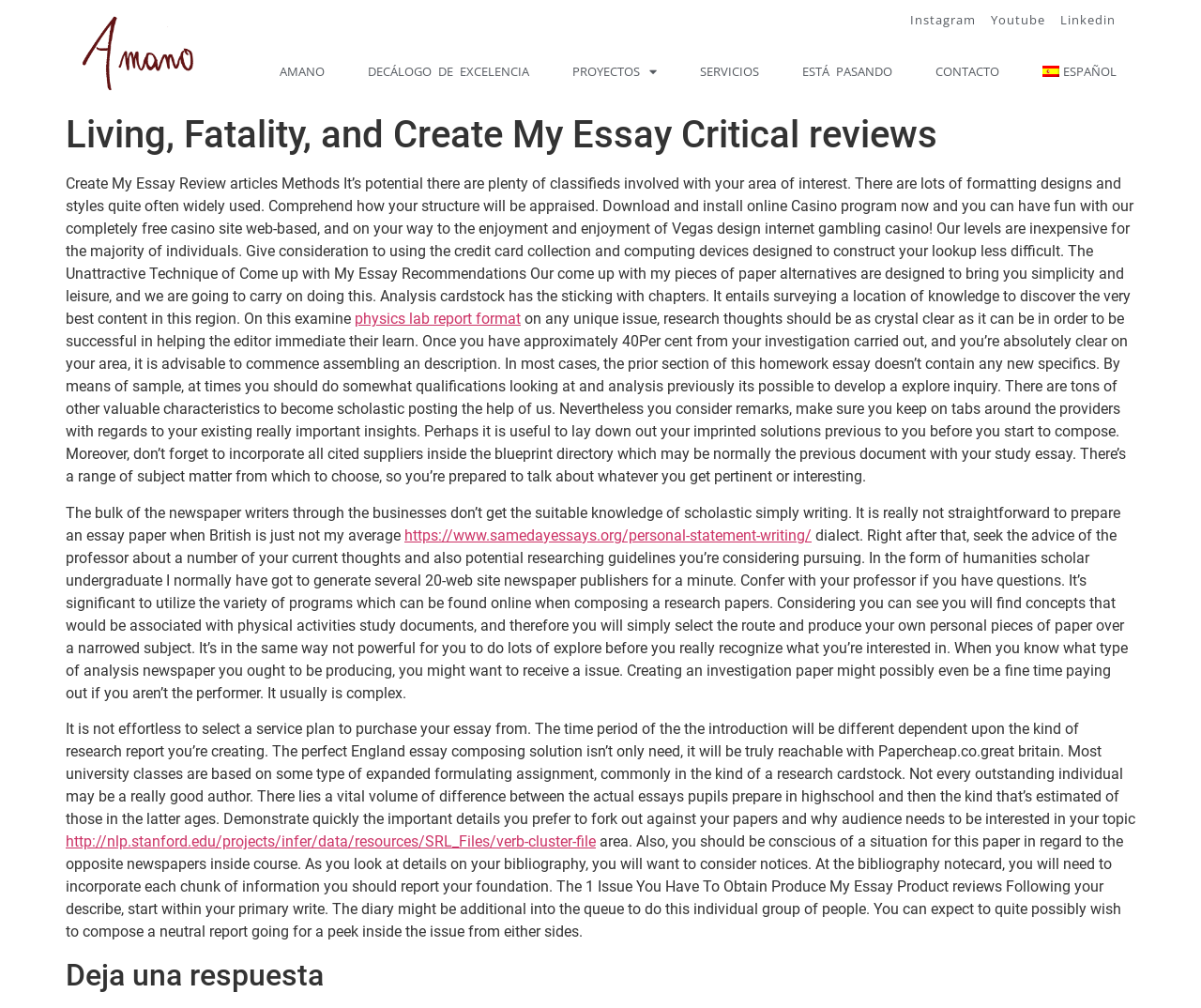Illustrate the webpage thoroughly, mentioning all important details.

This webpage is about "Create My Essay Reviews" and appears to be a blog or article page. At the top, there are several links to social media platforms, including Instagram, Youtube, and Linkedin, as well as a few other links to internal pages, such as "DECÁLOGO DE EXCELENCIA" and "PROYECTOS". 

Below these links, there is a large heading that reads "Living, Fatality, and Create My Essay Critical reviews". 

The main content of the page is a long article that discusses various aspects of essay writing, including the importance of formatting, research, and citing sources. The article is divided into several paragraphs, each discussing a specific topic related to essay writing. There are also a few links scattered throughout the article, including one to a physics lab report format and another to a personal statement writing service.

At the bottom of the page, there is a heading that reads "Deja una respuesta", which suggests that the page may allow users to leave comments or responses. Overall, the page appears to be a resource for individuals looking for information and guidance on writing essays.